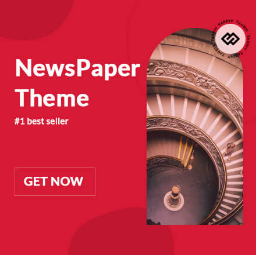Offer a detailed explanation of the image and its components.

This image showcases a promotional banner for the "NewsPaper Theme," which is highlighted as the "#1 best seller." The design features a captivating staircase, suggesting elegance and sophistication, set against a vibrant red background. Prominently placed at the bottom is a bold call-to-action button reading "GET NOW," inviting viewers to take advantage of this popular theme. The composition of the banner effectively combines visual appeal with concise information, making it an enticing offer for potential customers interested in web design themes.